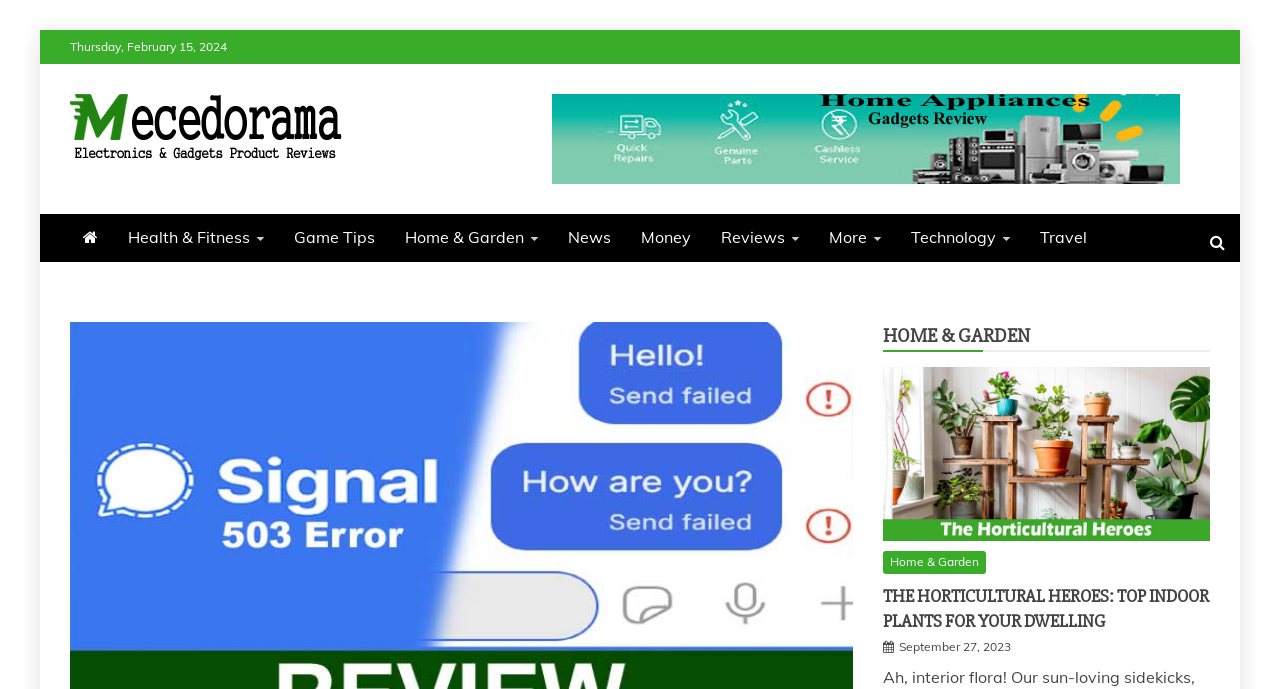Examine the screenshot and answer the question in as much detail as possible: What is the logo of the website?

I found the logo by looking at the top-left corner of the webpage, where I saw an image element with the description 'Mecedoroma Logo Header'. This suggests that the logo of the website is Mecedoroma.